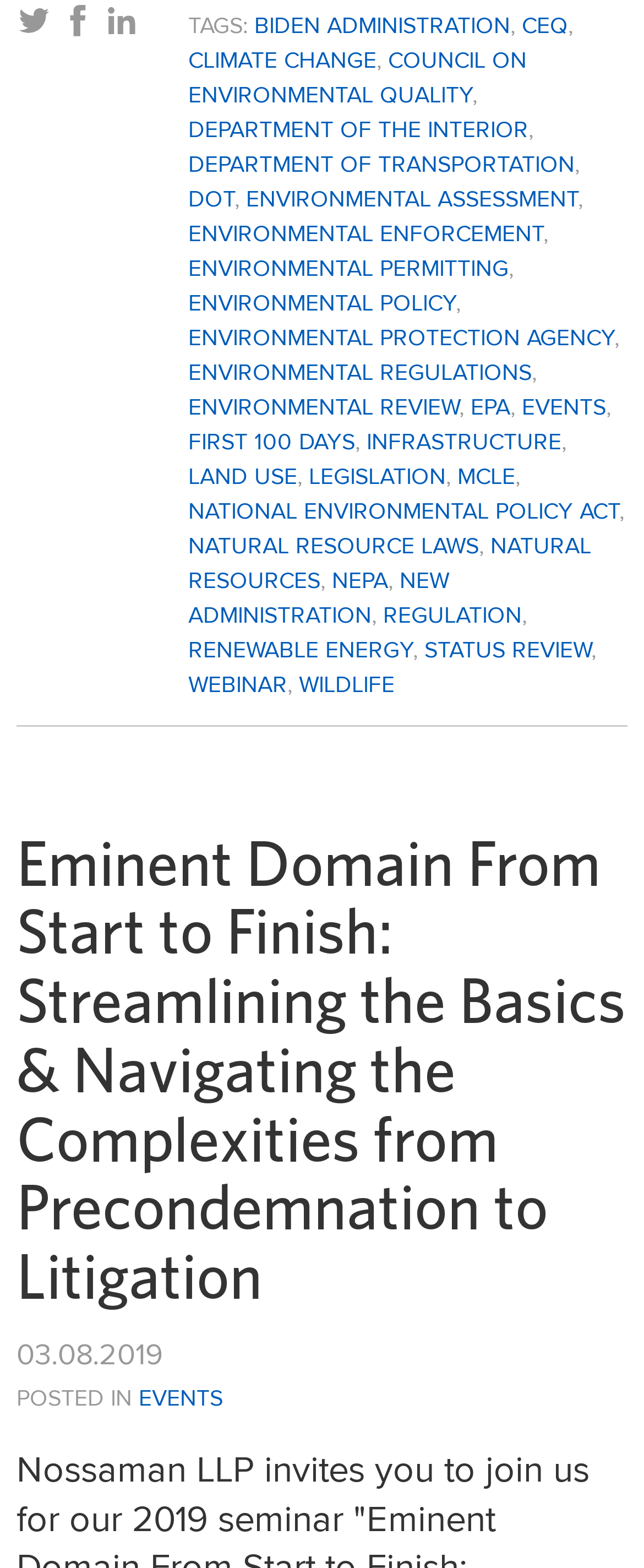Please find the bounding box coordinates of the element that you should click to achieve the following instruction: "read the blog". The coordinates should be presented as four float numbers between 0 and 1: [left, top, right, bottom].

None